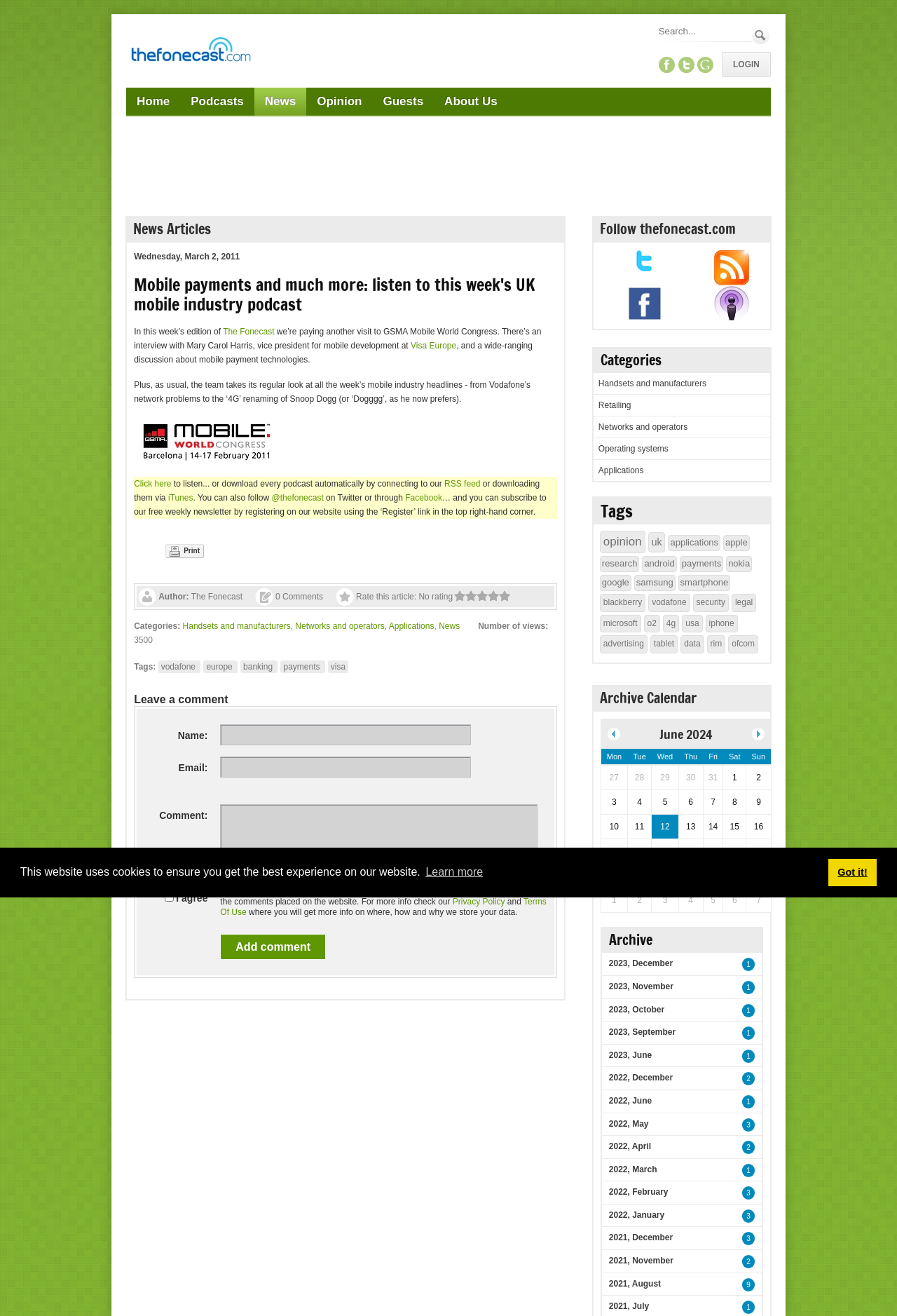What is the topic of the news article?
Please provide a comprehensive answer based on the information in the image.

I inferred the topic of the news article by reading the text content of the webpage, specifically the heading 'Mobile payments and much more: listen to this week's UK mobile industry podcast' and the subsequent paragraphs that discuss mobile payment technologies.